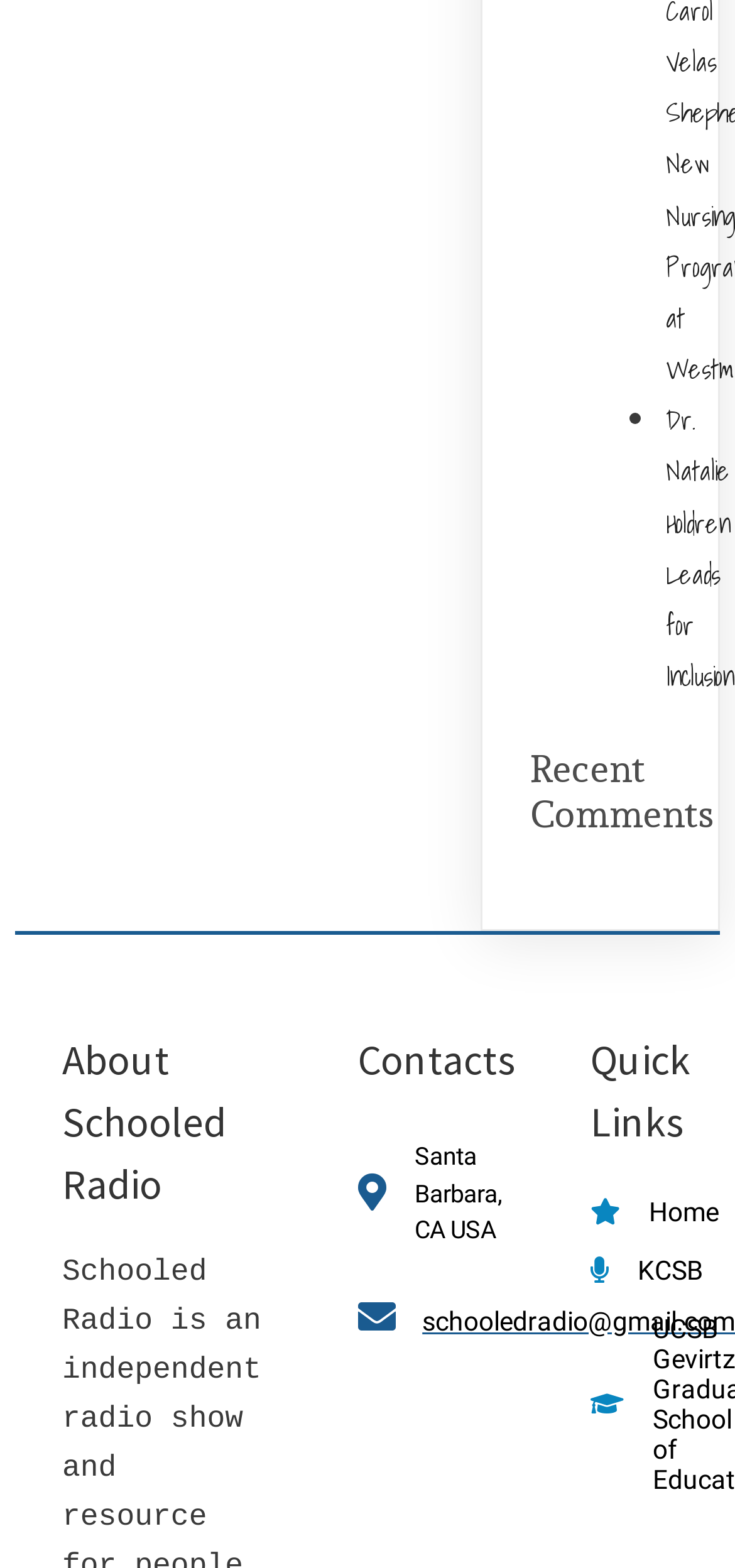Please provide a brief answer to the following inquiry using a single word or phrase:
What is the name of the graduate school mentioned?

UCSB Gevirtz Graduate School of Education